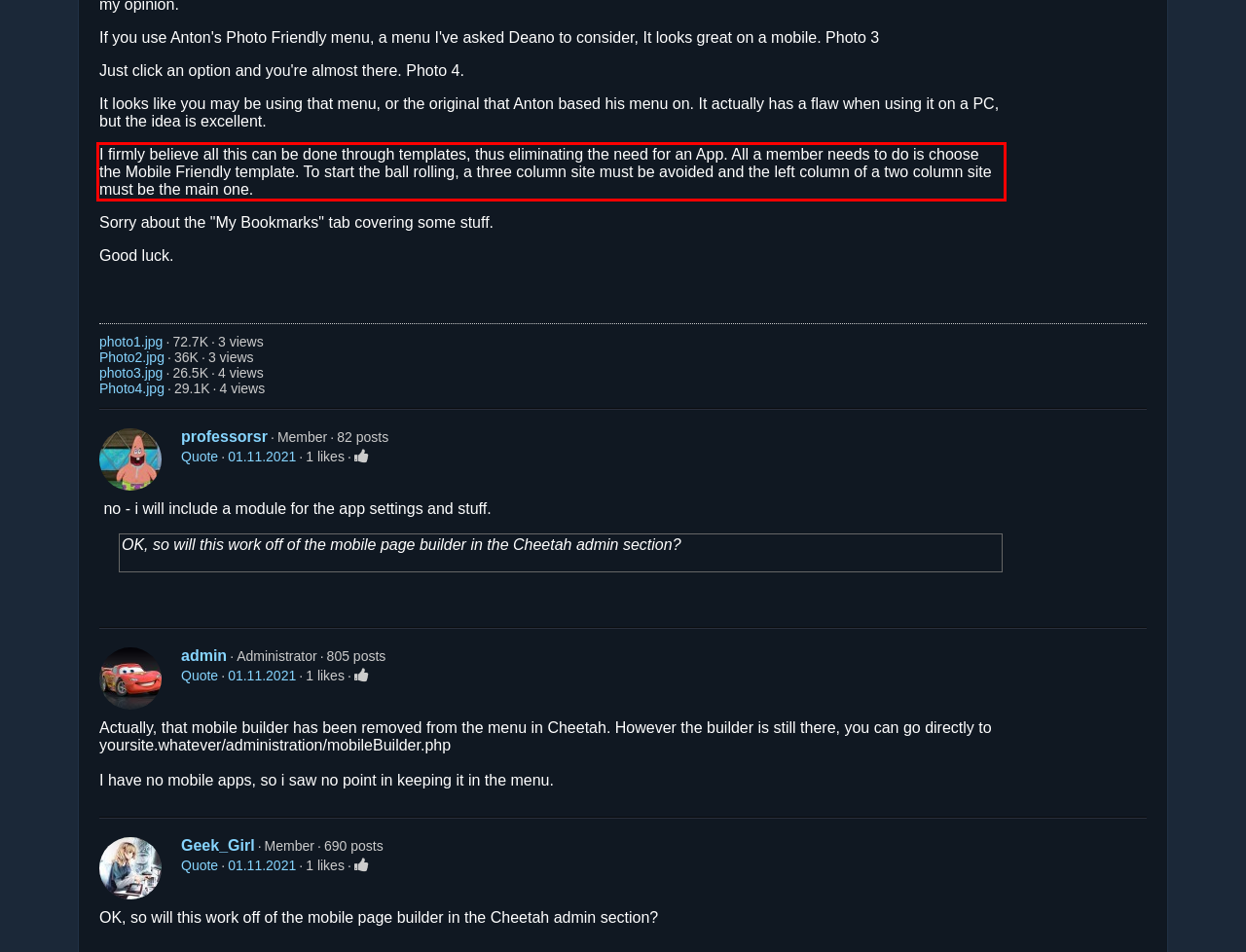In the screenshot of the webpage, find the red bounding box and perform OCR to obtain the text content restricted within this red bounding box.

I firmly believe all this can be done through templates, thus eliminating the need for an App. All a member needs to do is choose the Mobile Friendly template. To start the ball rolling, a three column site must be avoided and the left column of a two column site must be the main one.